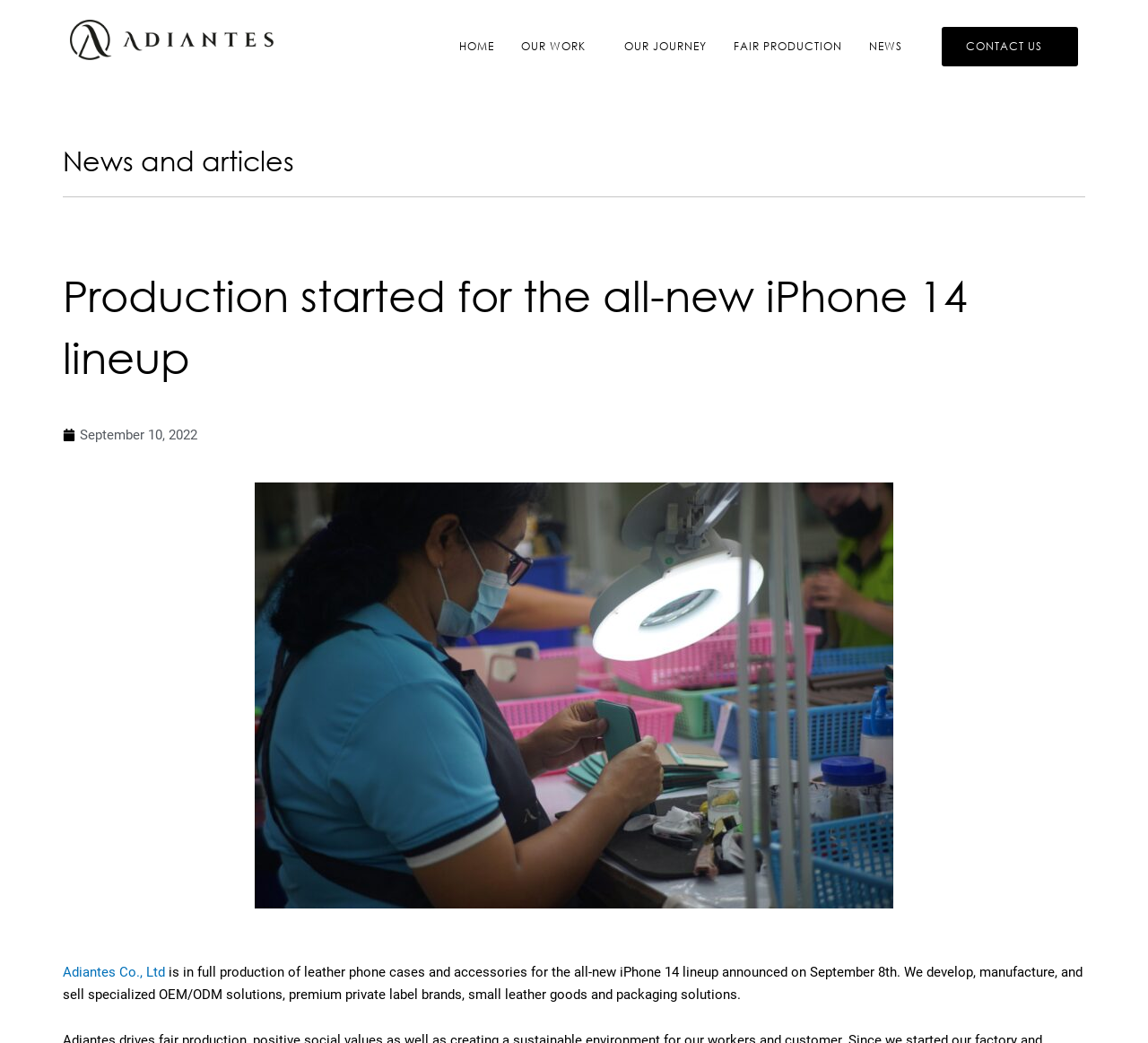Please locate the bounding box coordinates of the element's region that needs to be clicked to follow the instruction: "view iPhone 14 production image". The bounding box coordinates should be provided as four float numbers between 0 and 1, i.e., [left, top, right, bottom].

[0.222, 0.462, 0.778, 0.871]